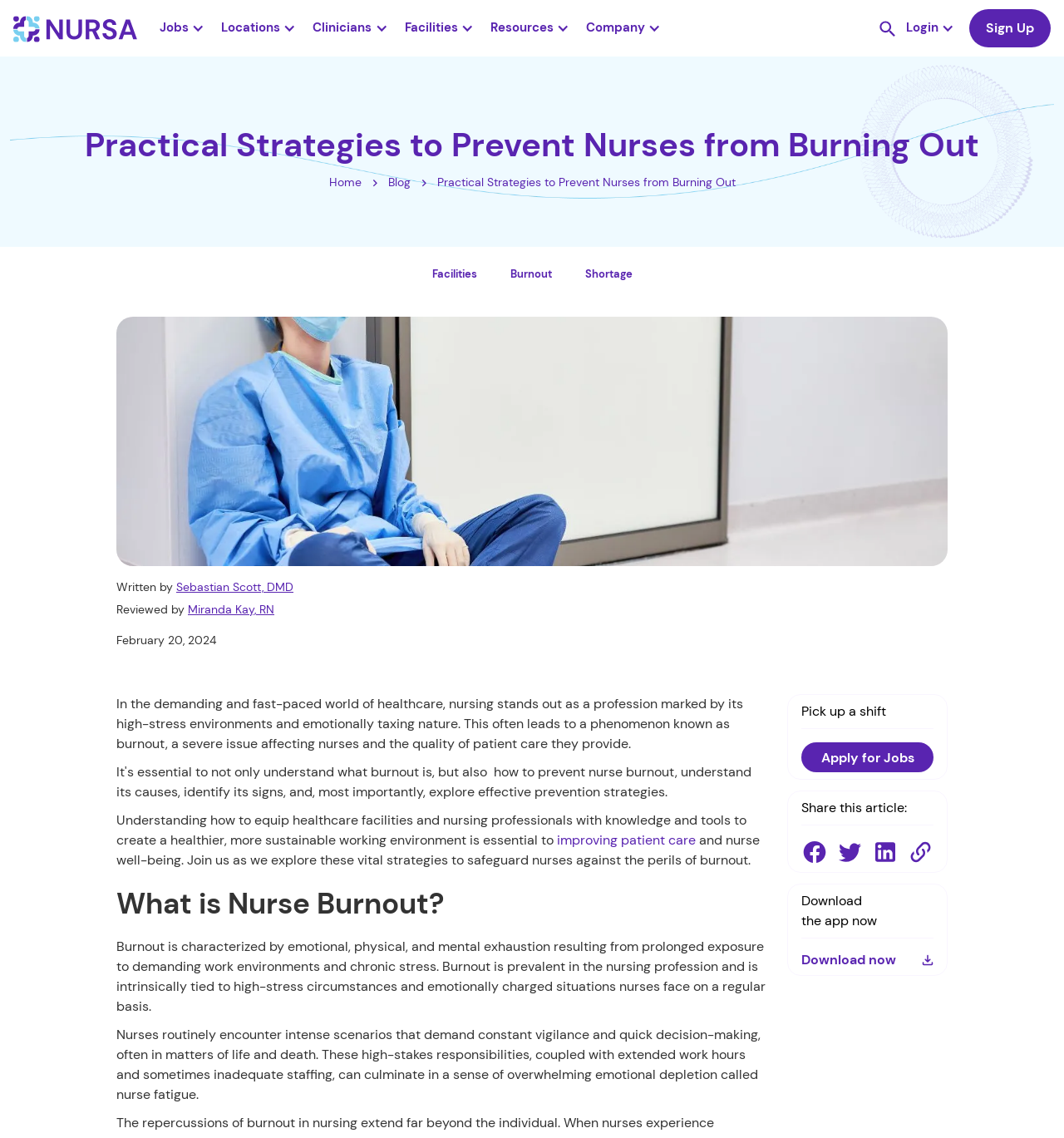Based on the element description "alt="Share the page to Facebook"", predict the bounding box coordinates of the UI element.

[0.753, 0.737, 0.778, 0.76]